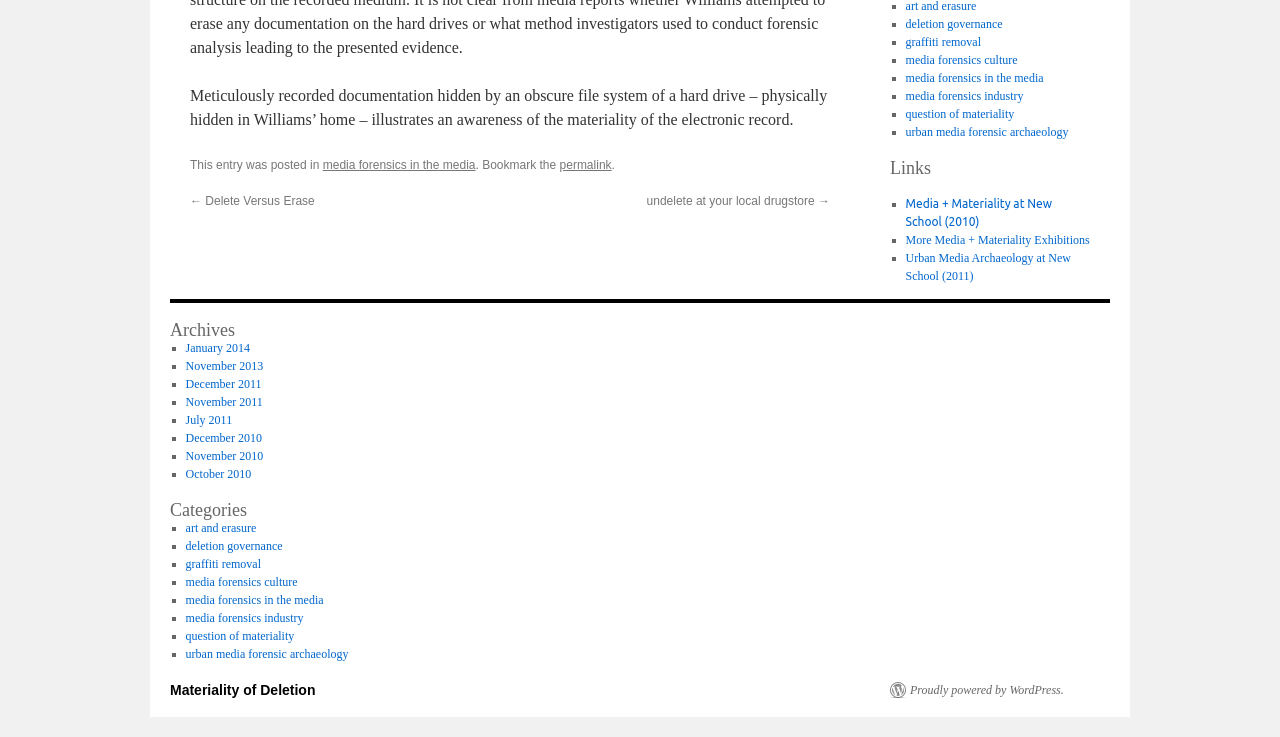Calculate the bounding box coordinates of the UI element given the description: "December 2010".

[0.145, 0.585, 0.205, 0.604]